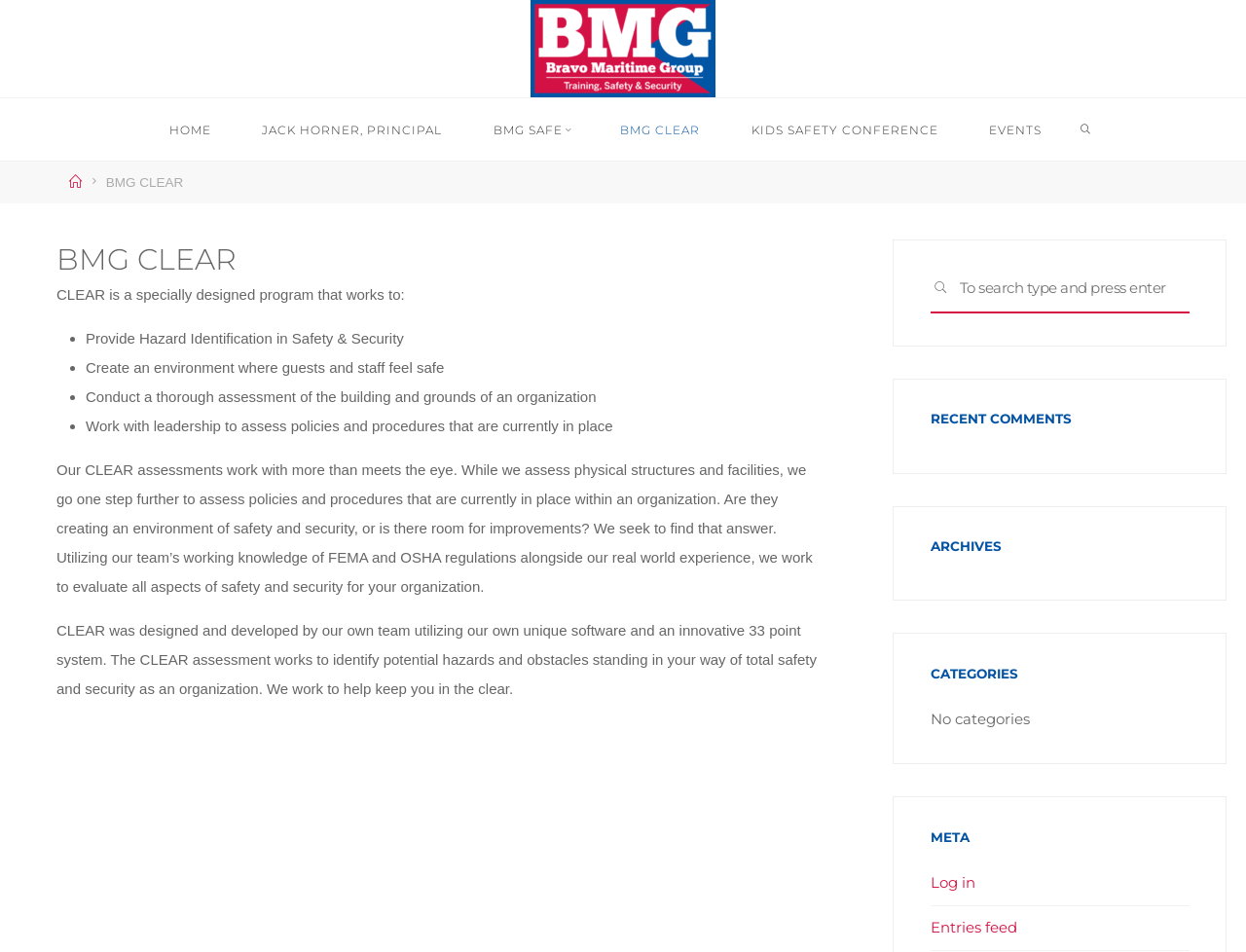What is the name of the program designed to provide hazard identification?
Provide a detailed and extensive answer to the question.

The webpage describes a program called CLEAR, which is designed to provide hazard identification in safety and security, create an environment where guests and staff feel safe, conduct a thorough assessment of the building and grounds of an organization, and work with leadership to assess policies and procedures that are currently in place.